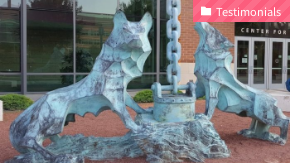Respond with a single word or short phrase to the following question: 
What is the theme emphasized by the central chain?

Unity and support